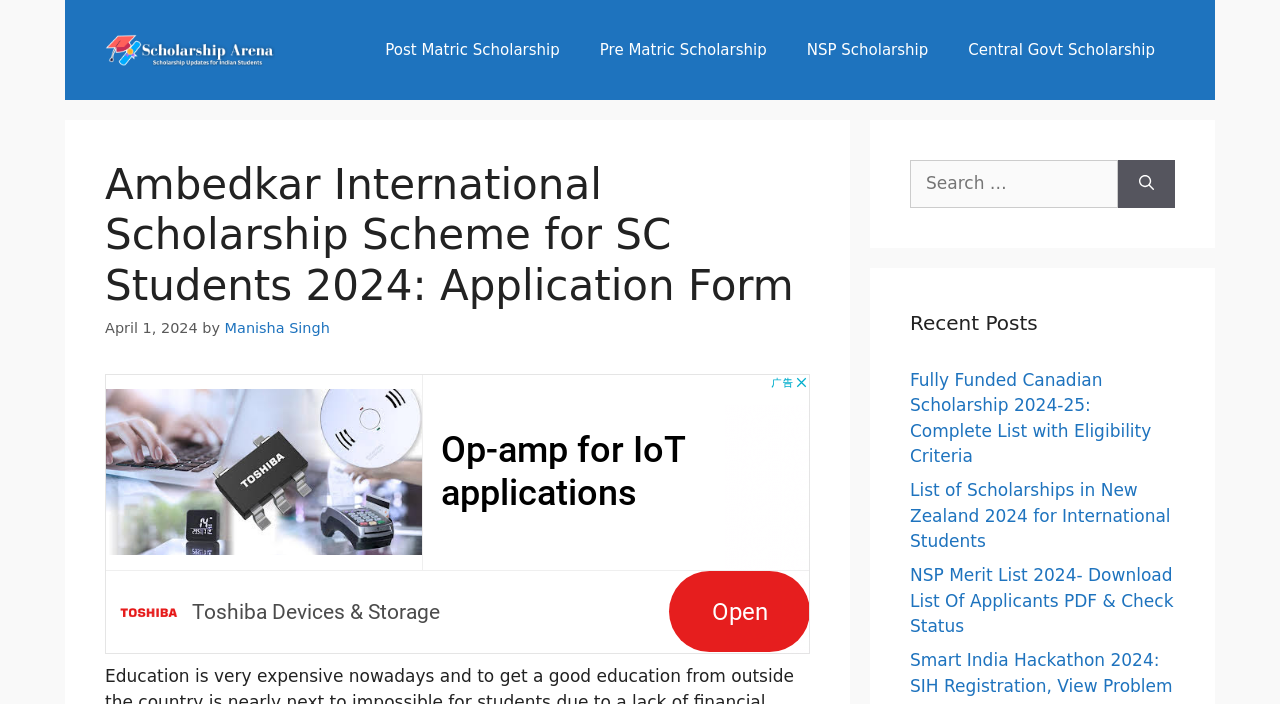Can you find the bounding box coordinates for the element that needs to be clicked to execute this instruction: "Read about Fully Funded Canadian Scholarship"? The coordinates should be given as four float numbers between 0 and 1, i.e., [left, top, right, bottom].

[0.711, 0.525, 0.899, 0.662]